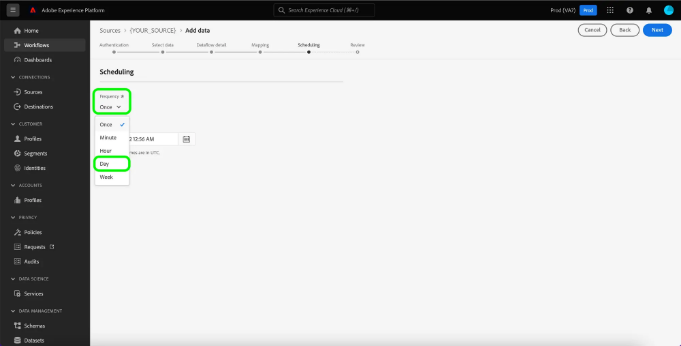Please answer the following question using a single word or phrase: What is the purpose of the interface?

Configuring data ingestion schedules